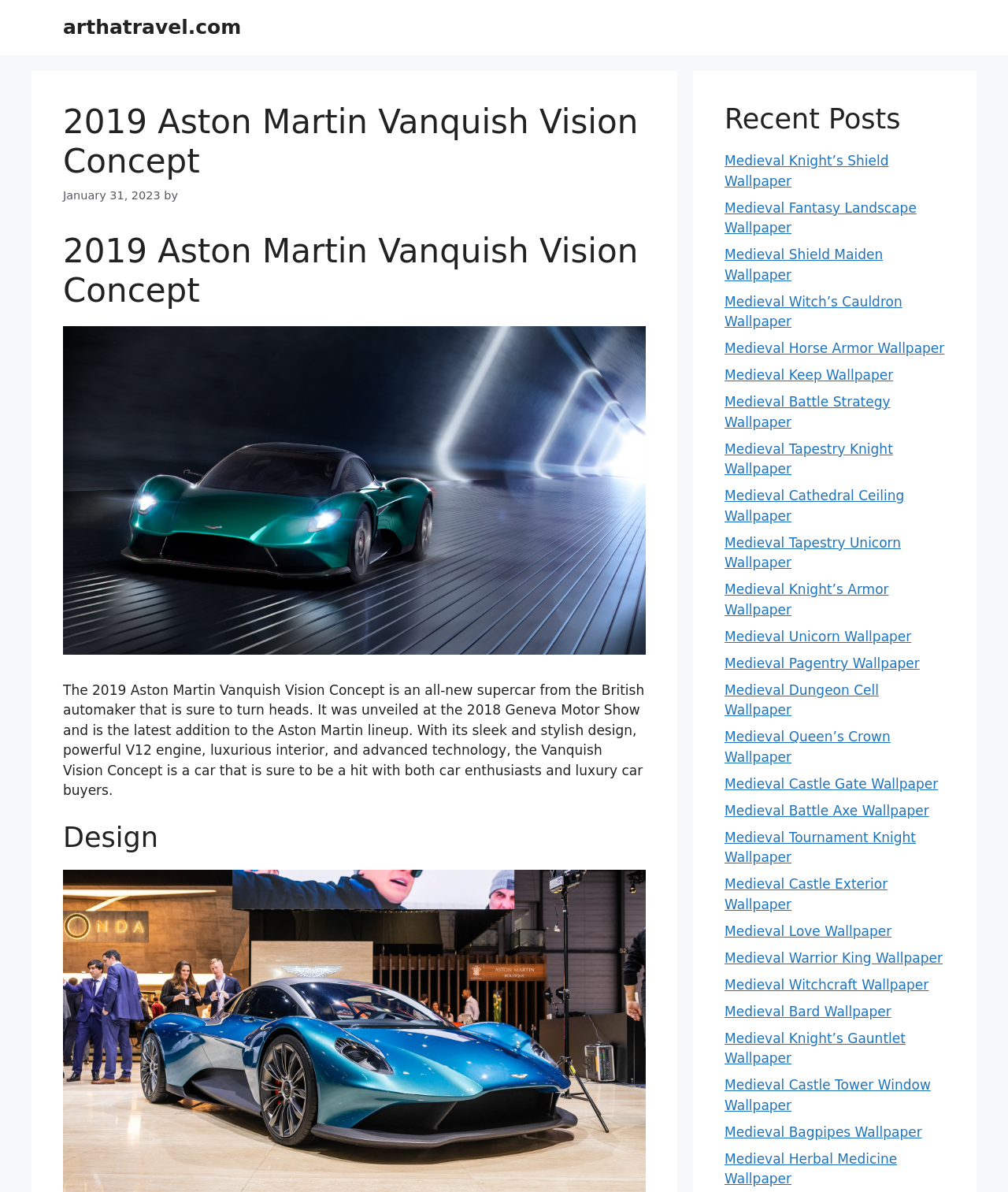Identify the bounding box coordinates of the area that should be clicked in order to complete the given instruction: "view the 2019 Aston Martin Vanquish Vision Concept image". The bounding box coordinates should be four float numbers between 0 and 1, i.e., [left, top, right, bottom].

[0.062, 0.274, 0.641, 0.549]